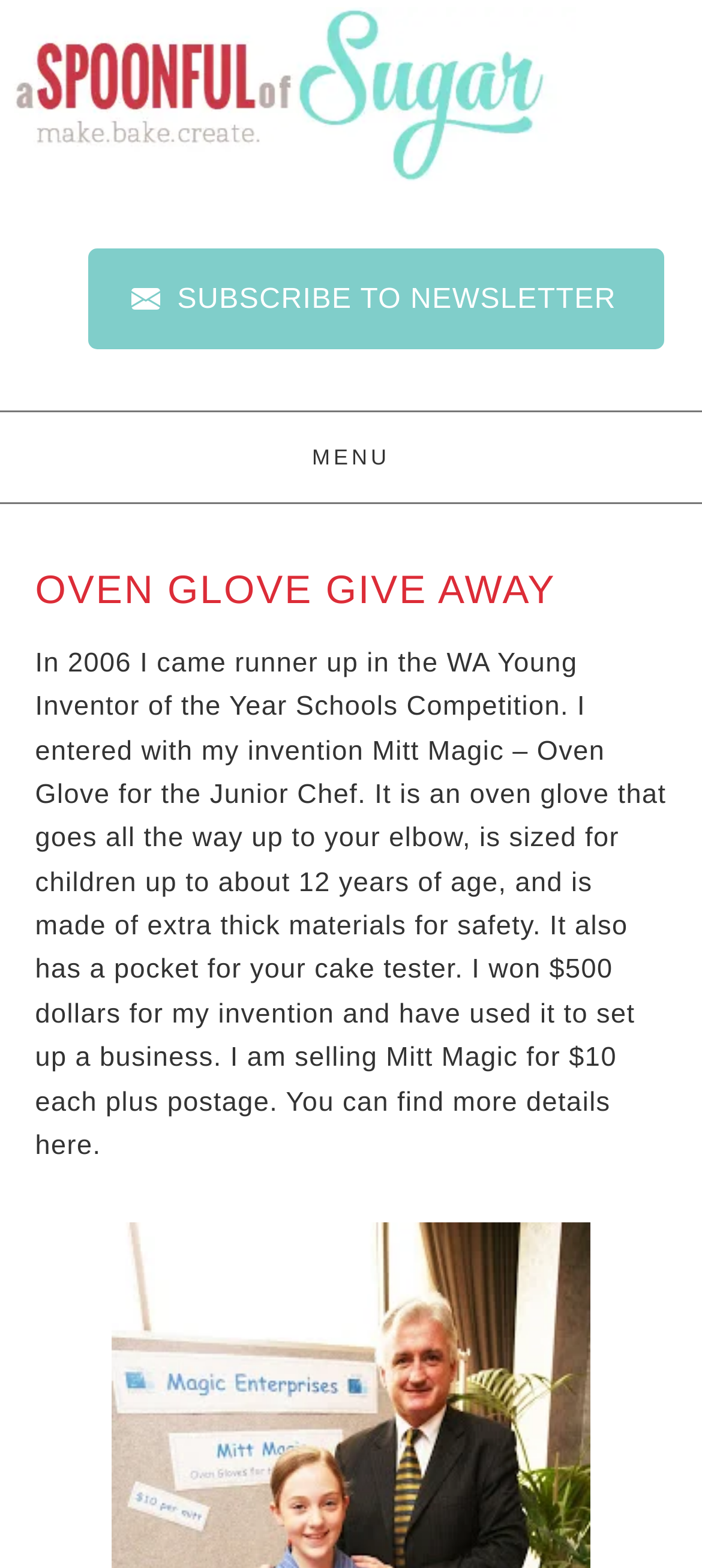How much does Mitt Magic cost?
Refer to the image and answer the question using a single word or phrase.

$10